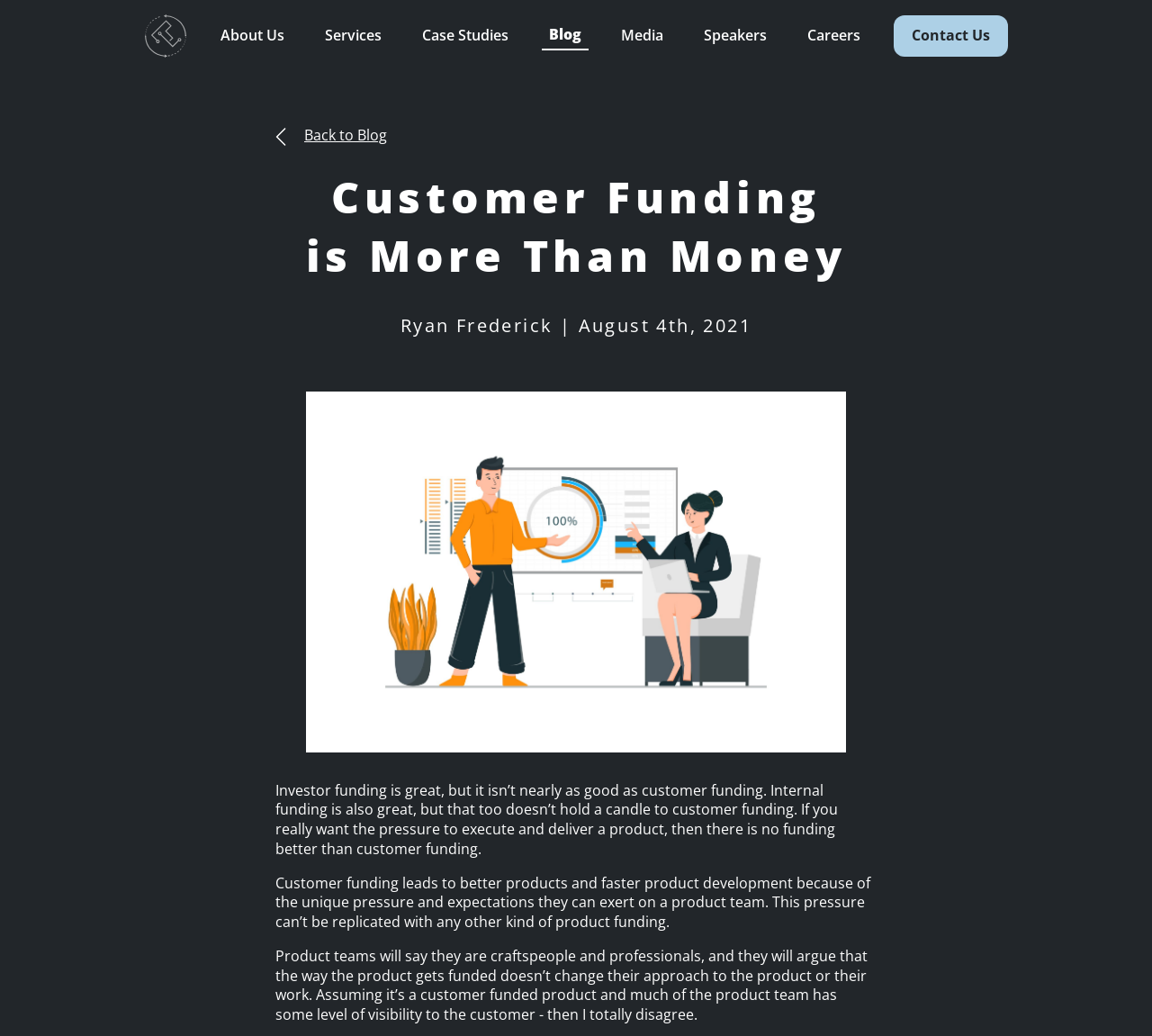Could you locate the bounding box coordinates for the section that should be clicked to accomplish this task: "view case studies".

[0.36, 0.021, 0.447, 0.048]